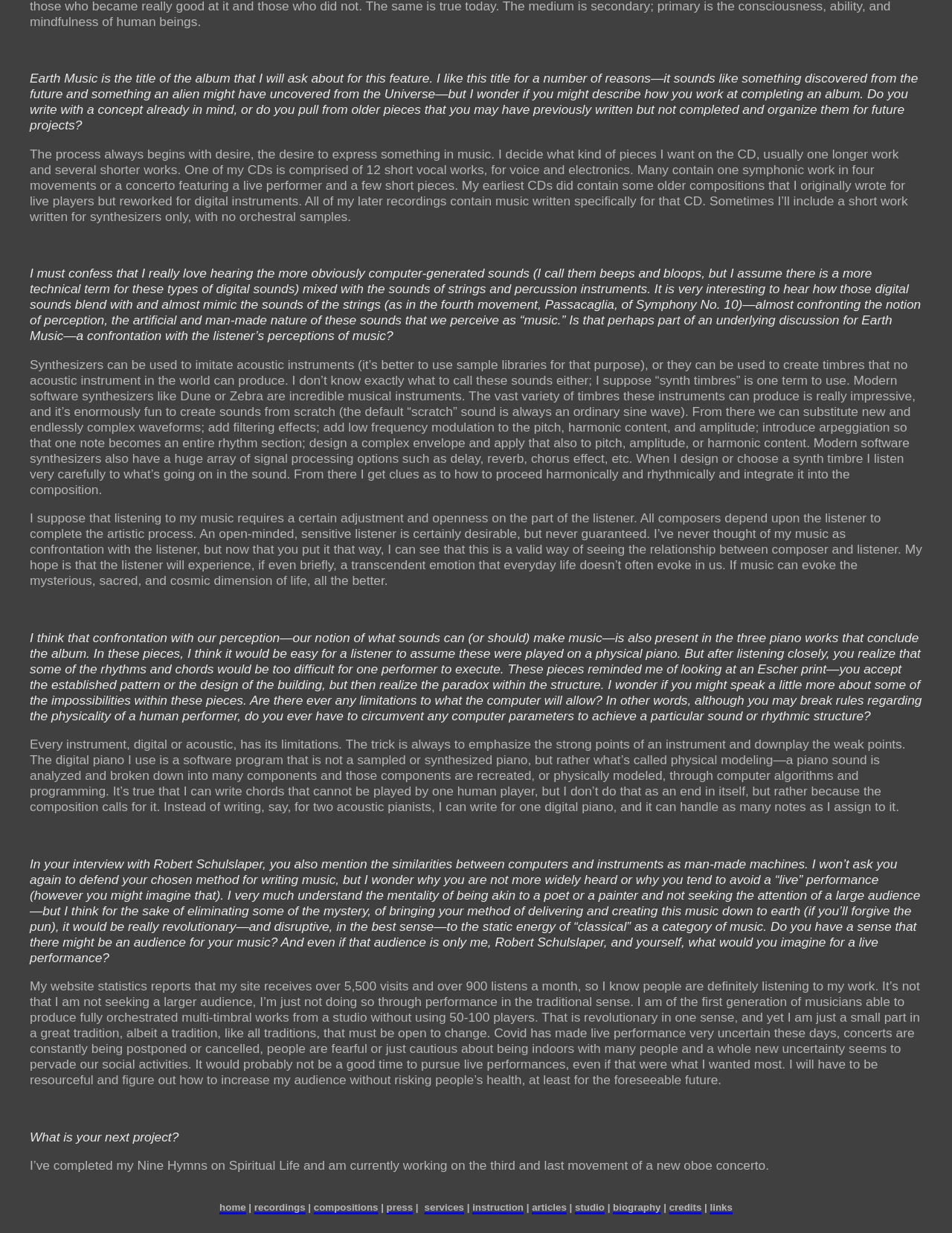What is the composer's goal for the listener?
Respond to the question with a well-detailed and thorough answer.

According to the text, the composer hopes that the listener will experience a transcendent emotion that everyday life doesn't often evoke in us, and that the music will evoke the mysterious, sacred, and cosmic dimension of life.